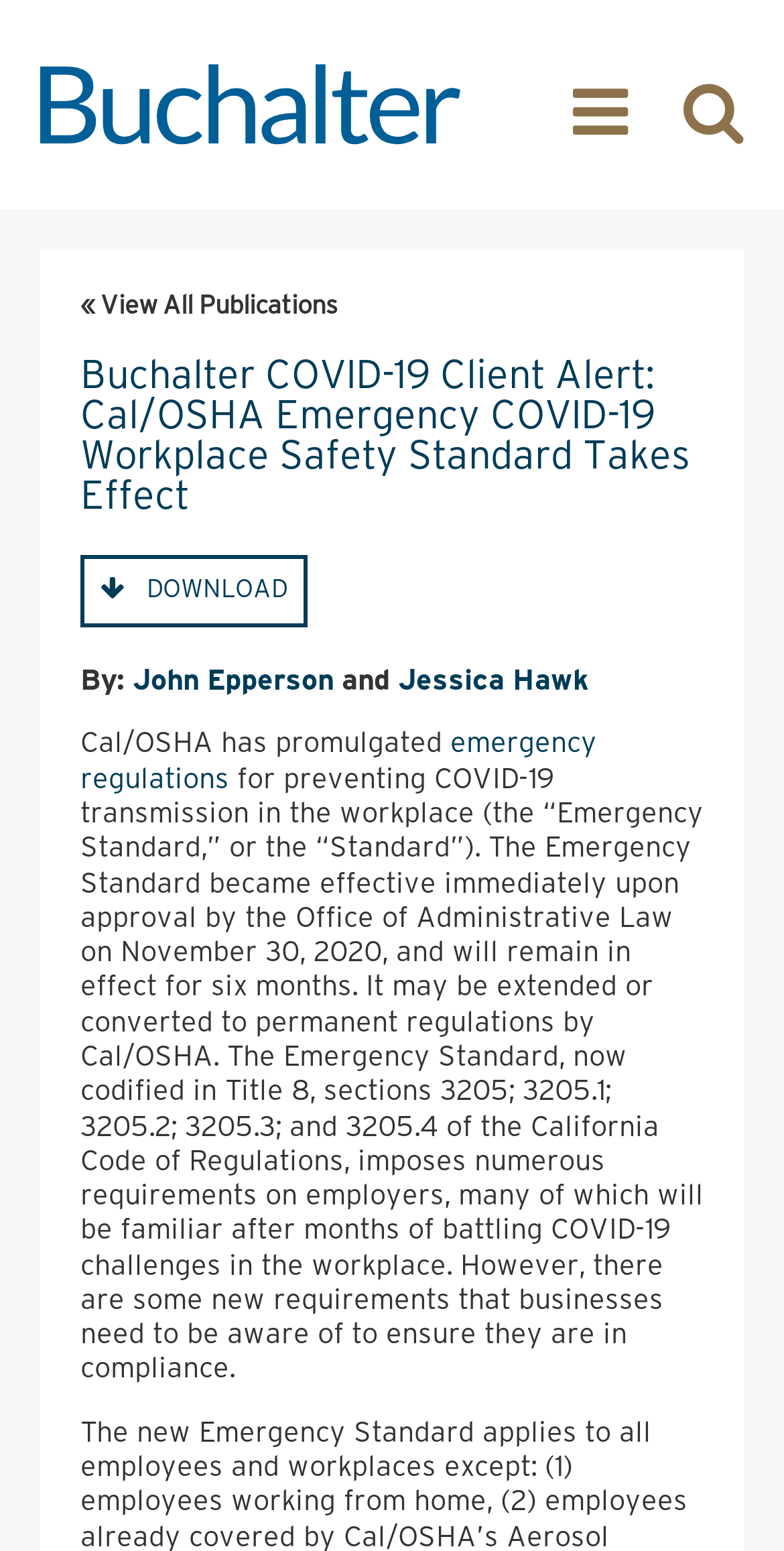Determine the bounding box coordinates of the clickable region to execute the instruction: "Download the document". The coordinates should be four float numbers between 0 and 1, denoted as [left, top, right, bottom].

[0.103, 0.358, 0.392, 0.404]